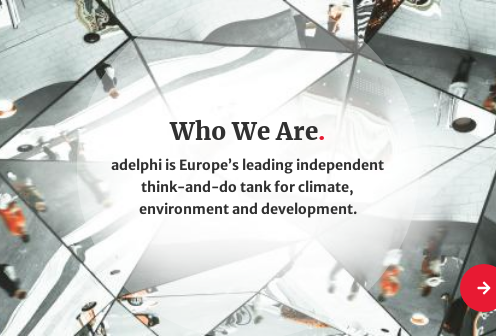Respond to the question below with a concise word or phrase:
What does the glass mosaic symbolize?

movement and interconnectedness